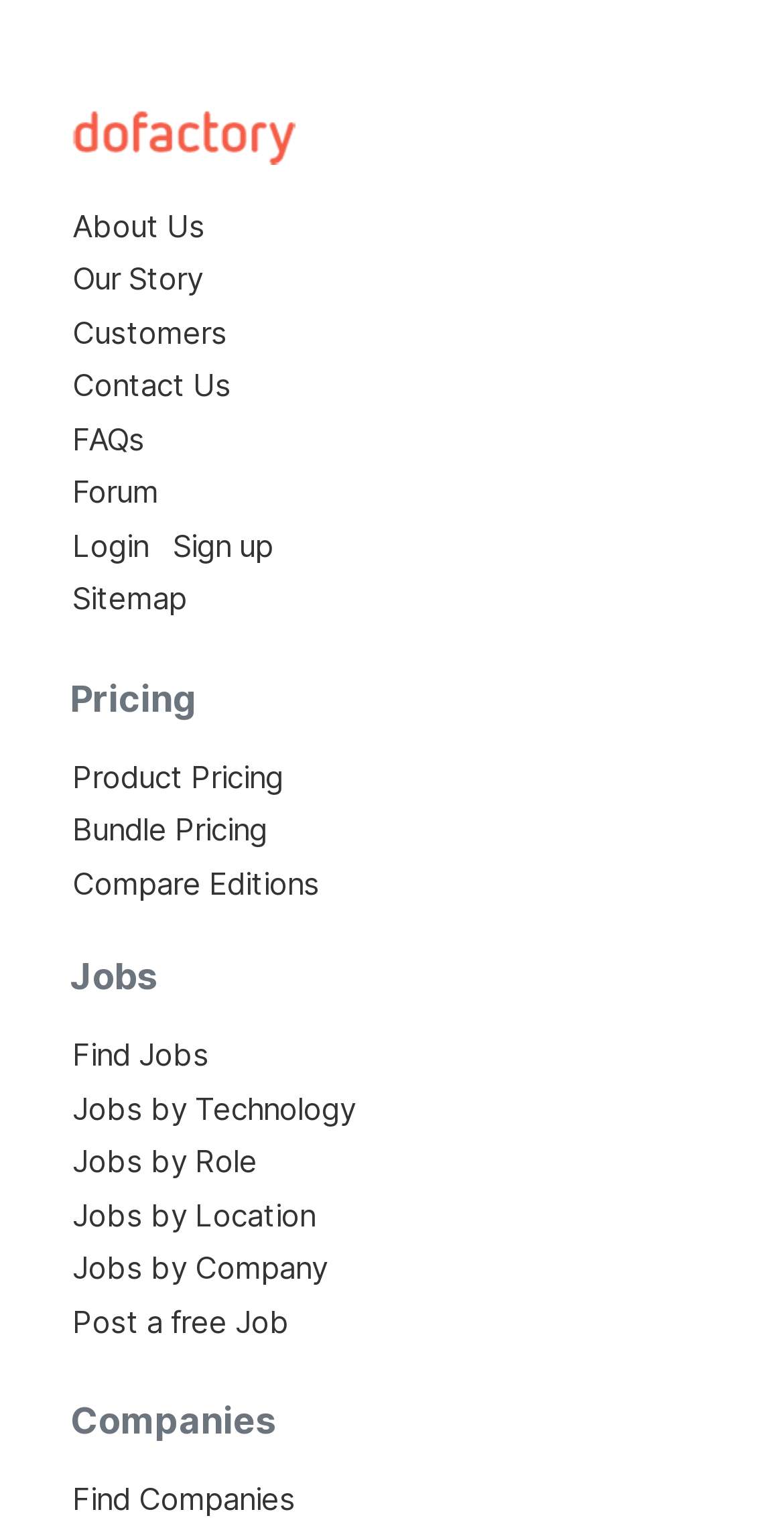Please respond in a single word or phrase: 
How many sections are there in the webpage?

4